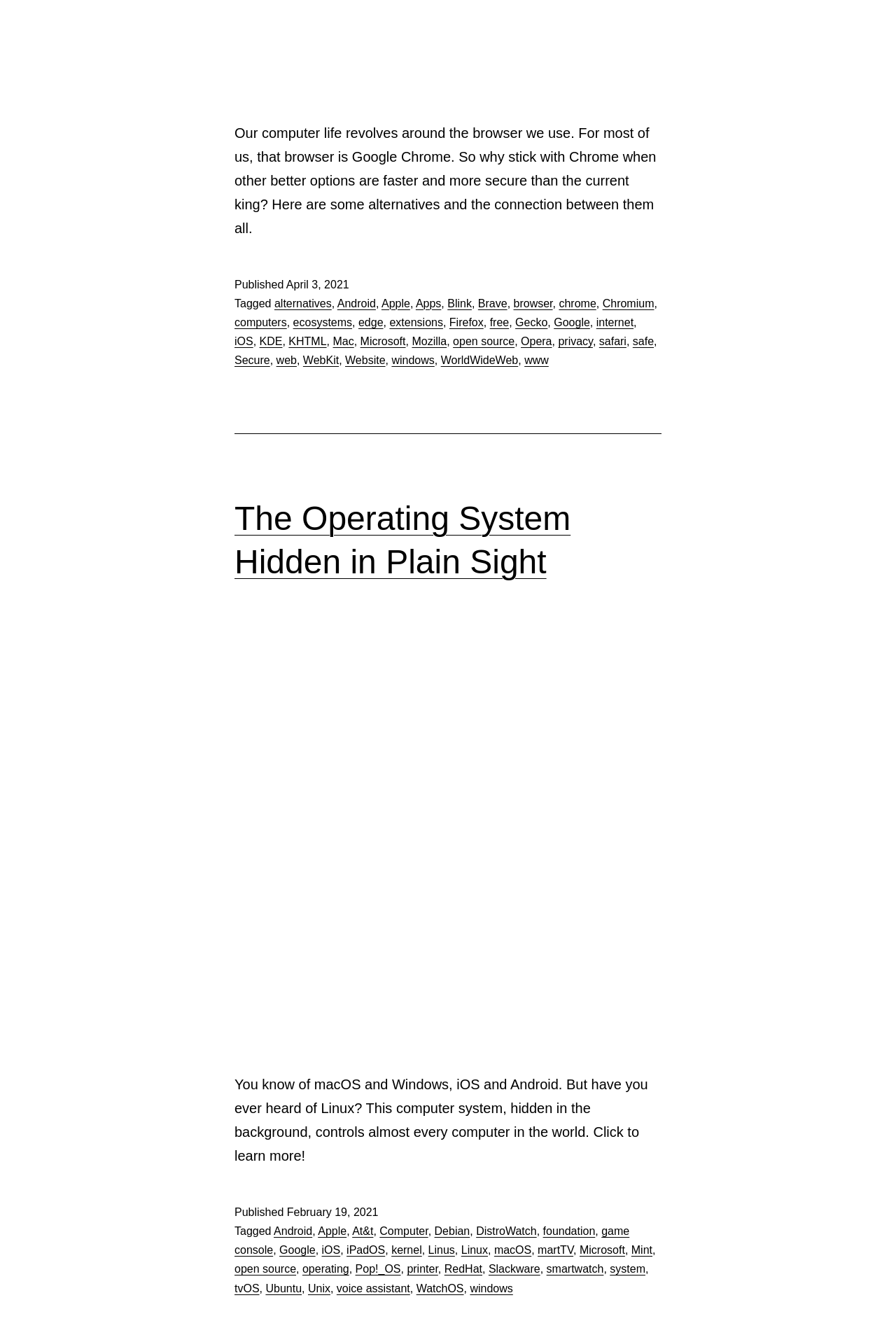Kindly provide the bounding box coordinates of the section you need to click on to fulfill the given instruction: "Click the link to read more about computer basics".

[0.262, 0.941, 0.317, 0.964]